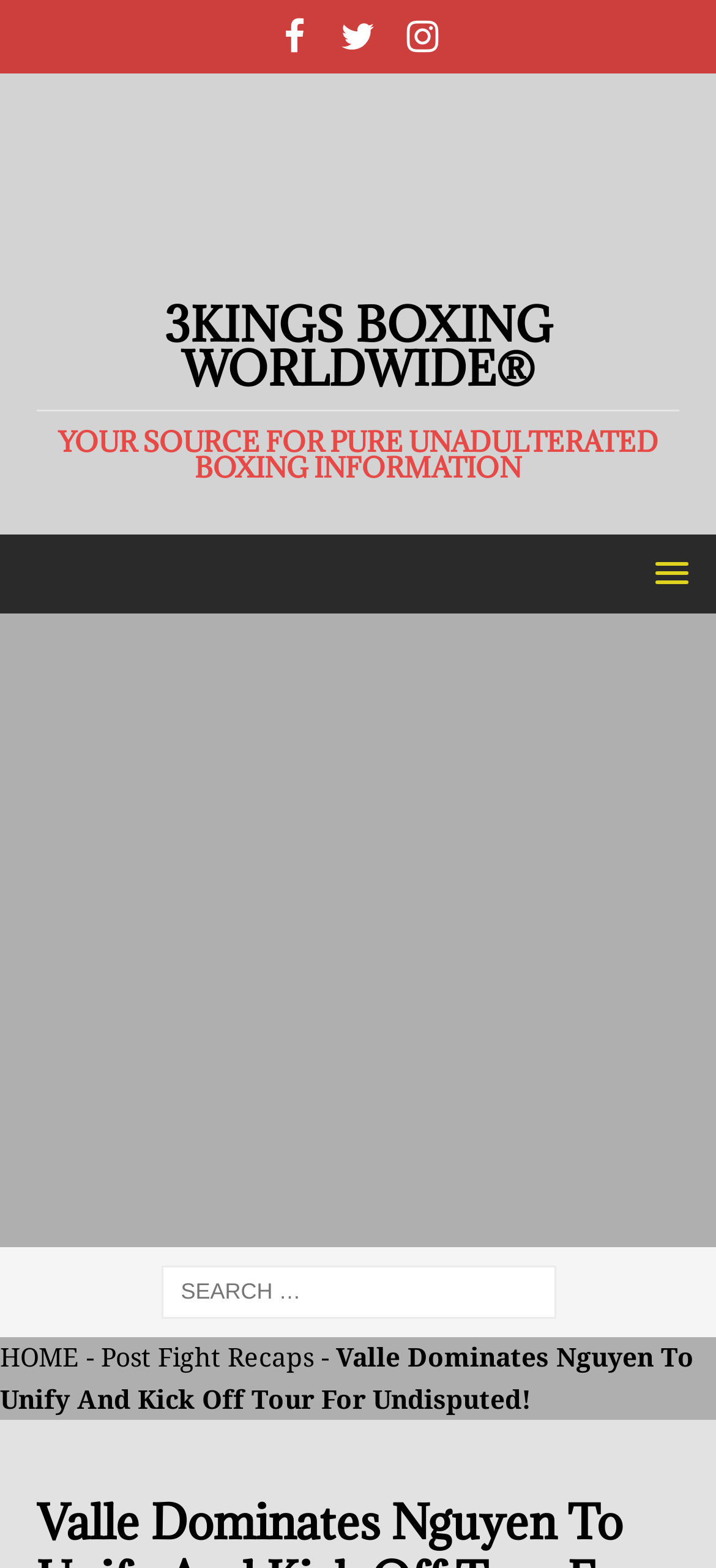What type of content is available on the website?
Kindly offer a comprehensive and detailed response to the question.

The website appears to have a section dedicated to post-fight recaps, as indicated by the link 'Post Fight Recaps' in the top navigation menu. This suggests that the website provides content related to boxing events and their outcomes.